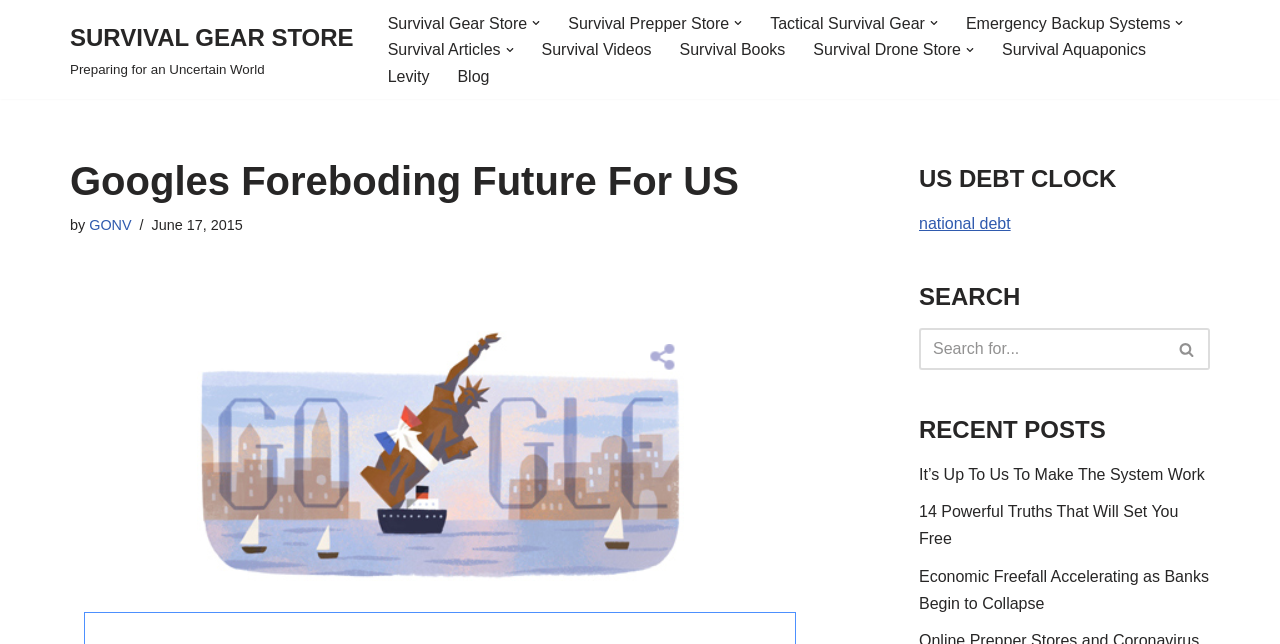Identify the bounding box coordinates for the UI element described by the following text: "Chandrayaan-1 Success Or Failure". Provide the coordinates as four float numbers between 0 and 1, in the format [left, top, right, bottom].

None